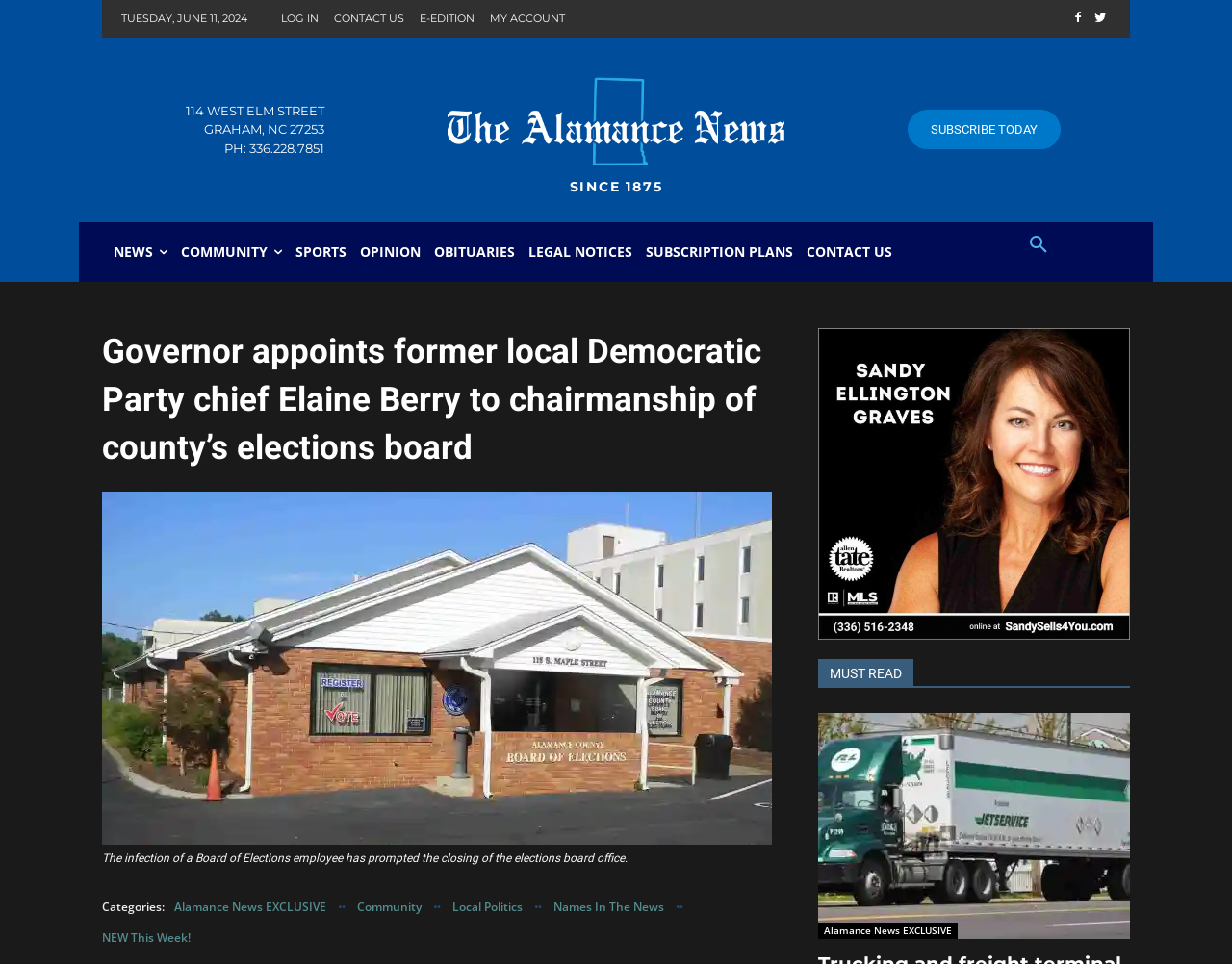Provide the bounding box coordinates, formatted as (top-left x, top-left y, bottom-right x, bottom-right y), with all values being floating point numbers between 0 and 1. Identify the bounding box of the UI element that matches the description: Names In The News

[0.449, 0.925, 0.539, 0.957]